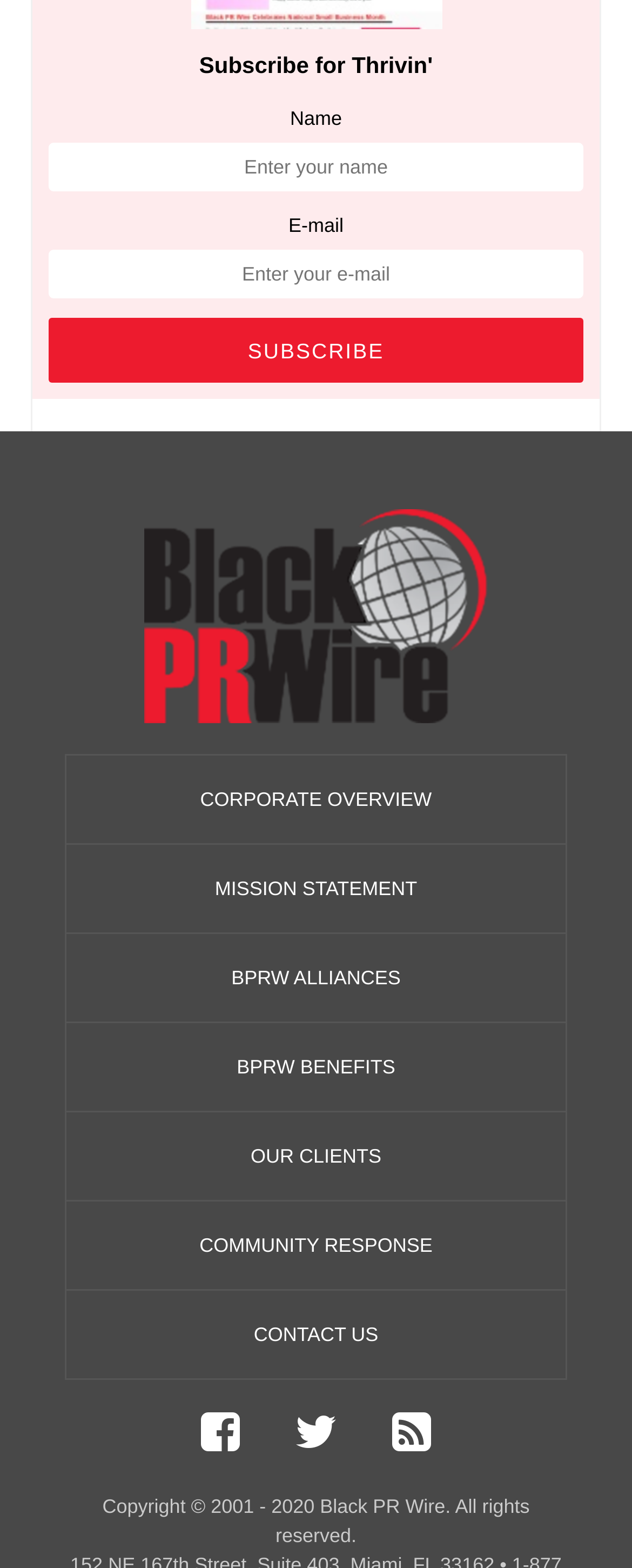Highlight the bounding box of the UI element that corresponds to this description: "Community Response".

[0.103, 0.765, 0.897, 0.823]